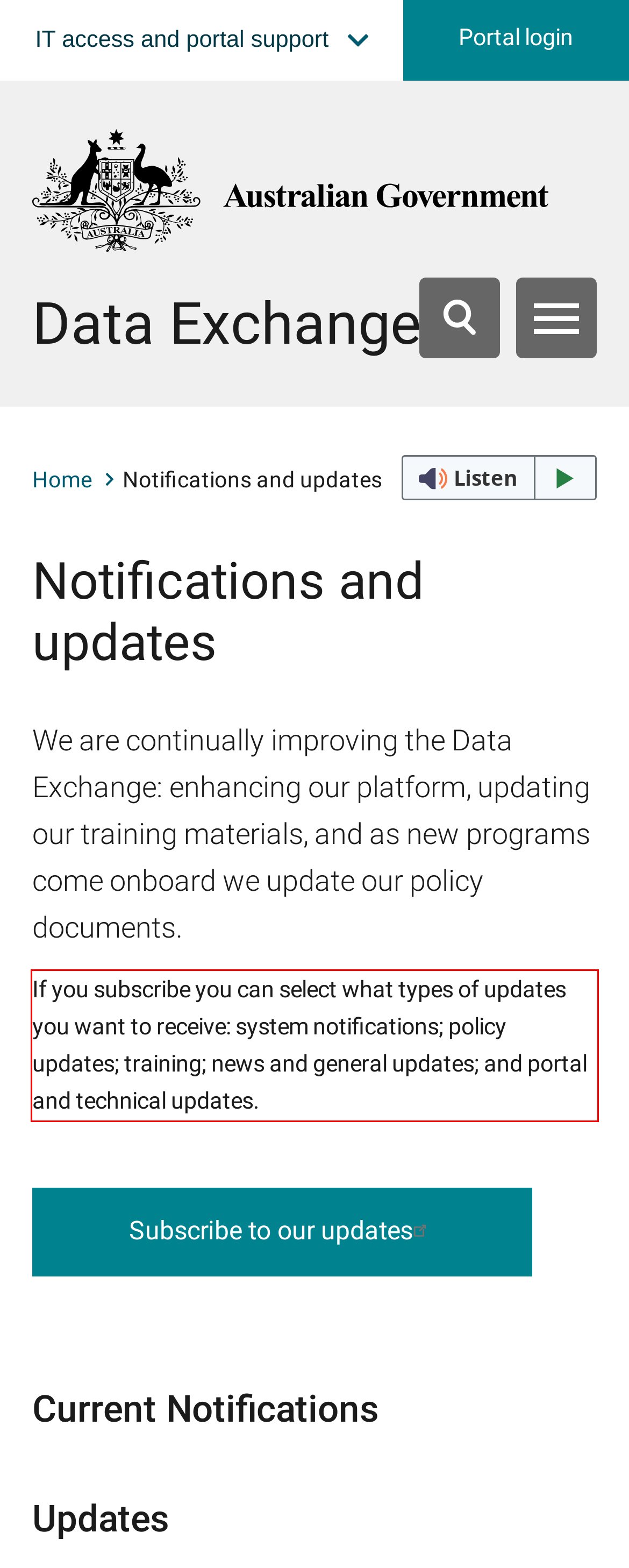You are given a screenshot of a webpage with a UI element highlighted by a red bounding box. Please perform OCR on the text content within this red bounding box.

If you subscribe you can select what types of updates you want to receive: system notifications; policy updates; training; news and general updates; and portal and technical updates.